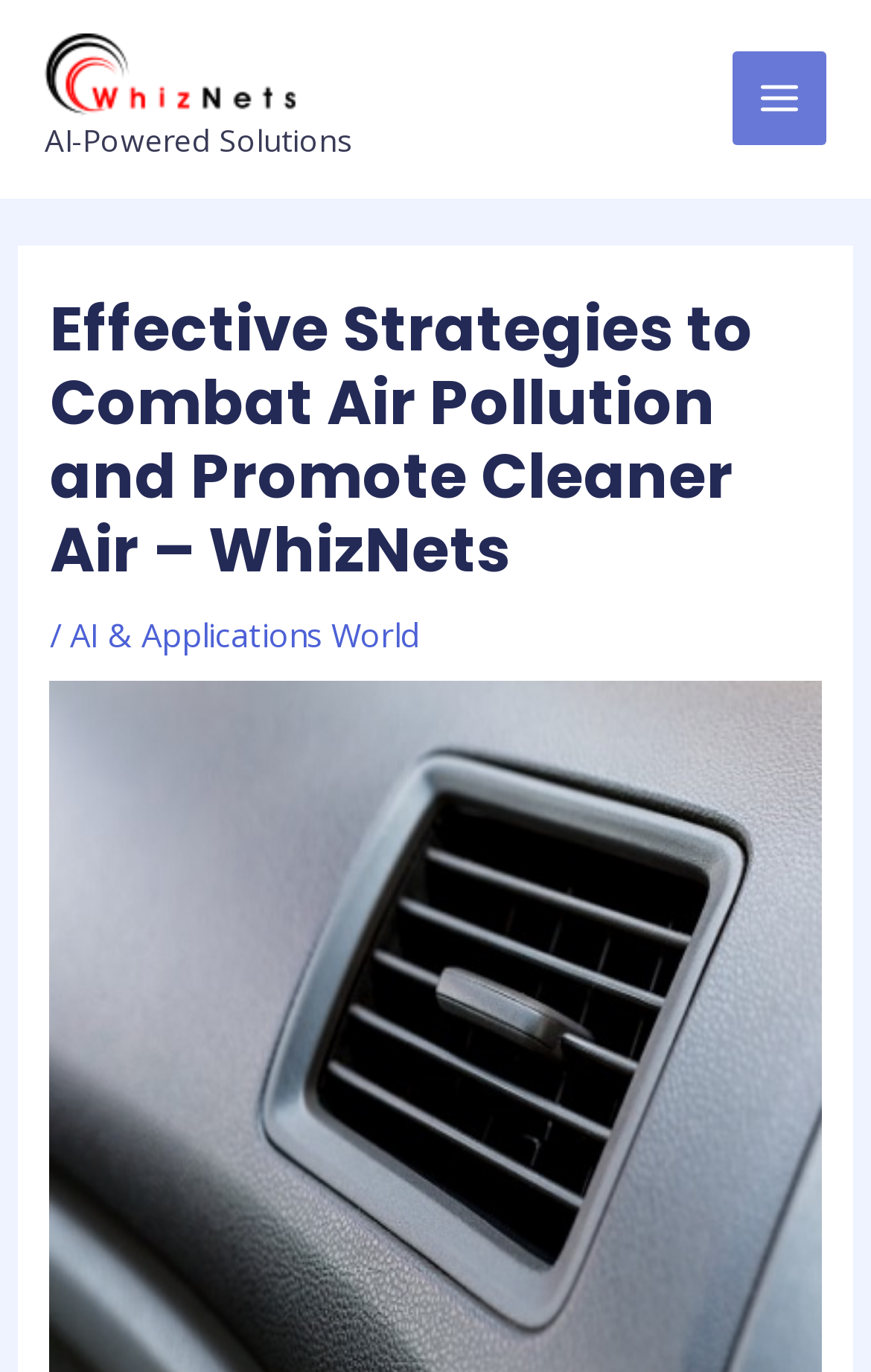Please provide a one-word or phrase answer to the question: 
What is the purpose of the webpage?

To combat air pollution